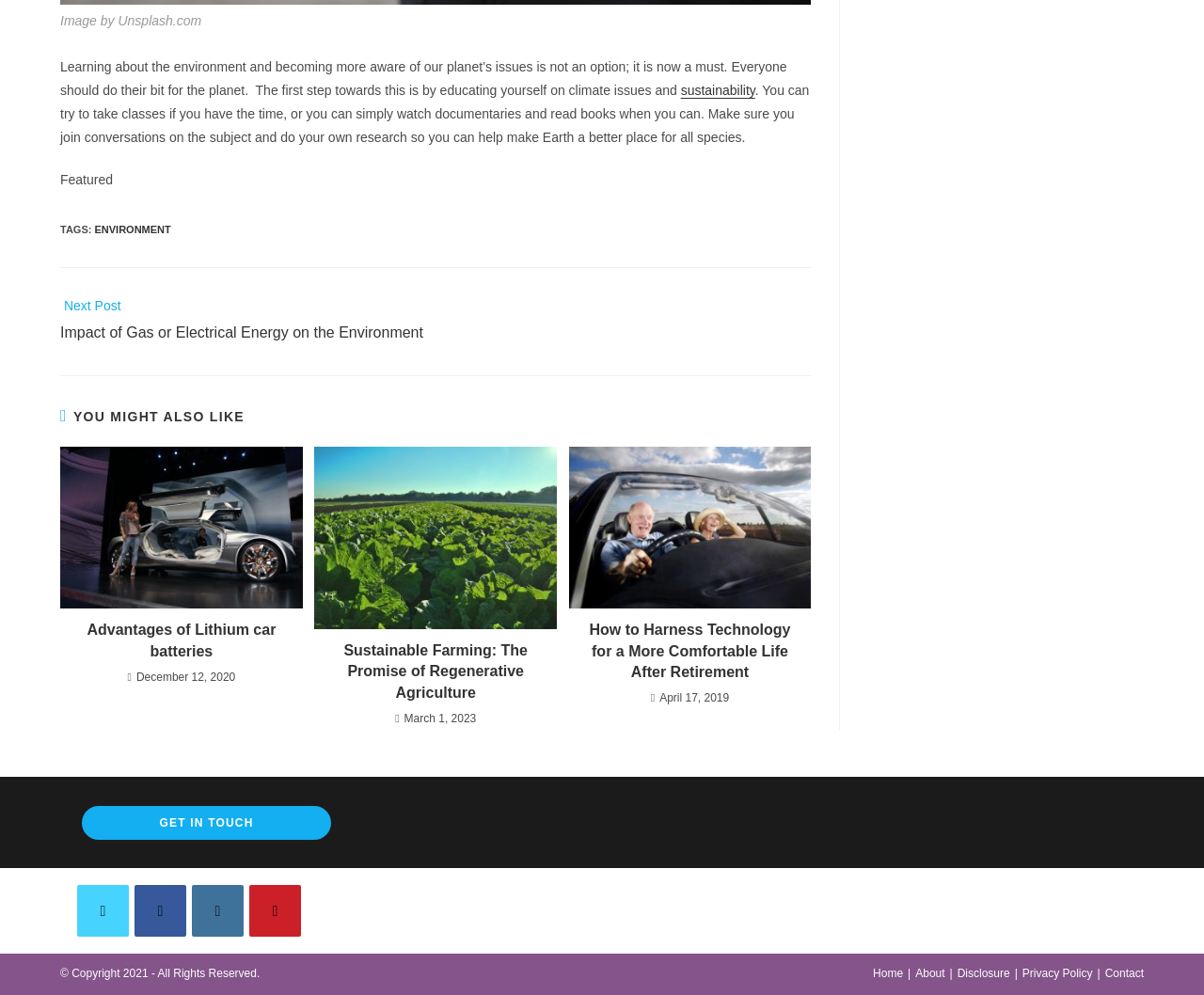Determine the bounding box coordinates of the UI element that matches the following description: "Apoyo para la Paz". The coordinates should be four float numbers between 0 and 1 in the format [left, top, right, bottom].

None